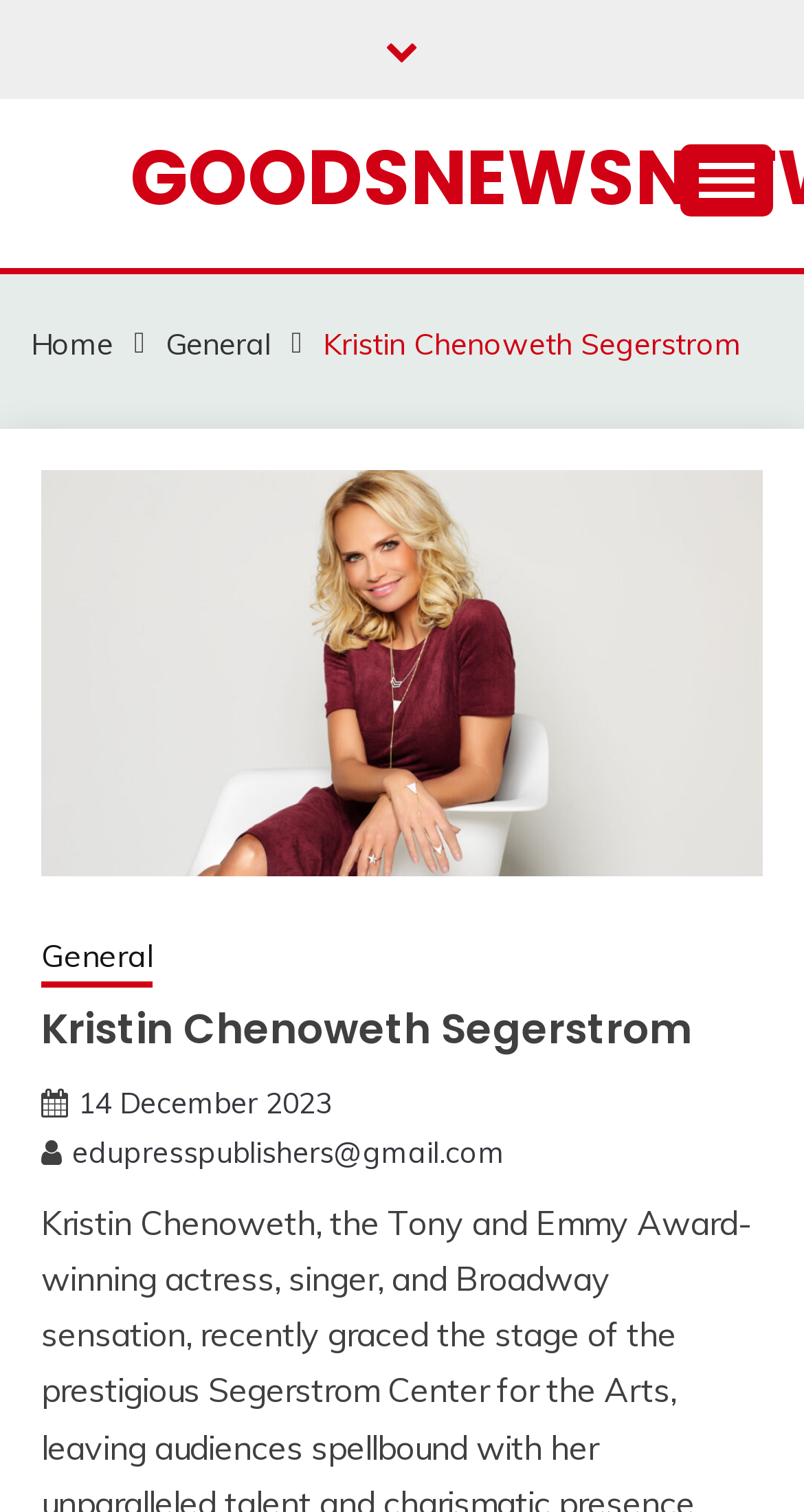Provide an in-depth caption for the webpage.

The webpage is about Kristin Chenoweth's visit to the Segerstrom Center, which was more than just a concert. At the top of the page, there is a link on the left side and a button on the right side that controls the primary menu. Below the top section, there is a navigation section with breadcrumbs, which includes links to "Home", "General", and the current page "Kristin Chenoweth Segerstrom". 

To the right of the breadcrumbs, there is a large figure or image that takes up most of the width of the page. Below the image, there is a heading that repeats the title "Kristin Chenoweth Segerstrom". Under the heading, there are three links: one to "General", another to the date "14 December 2023", and a third to an email address "edupresspublishers@gmail.com". The date link also contains a time element.